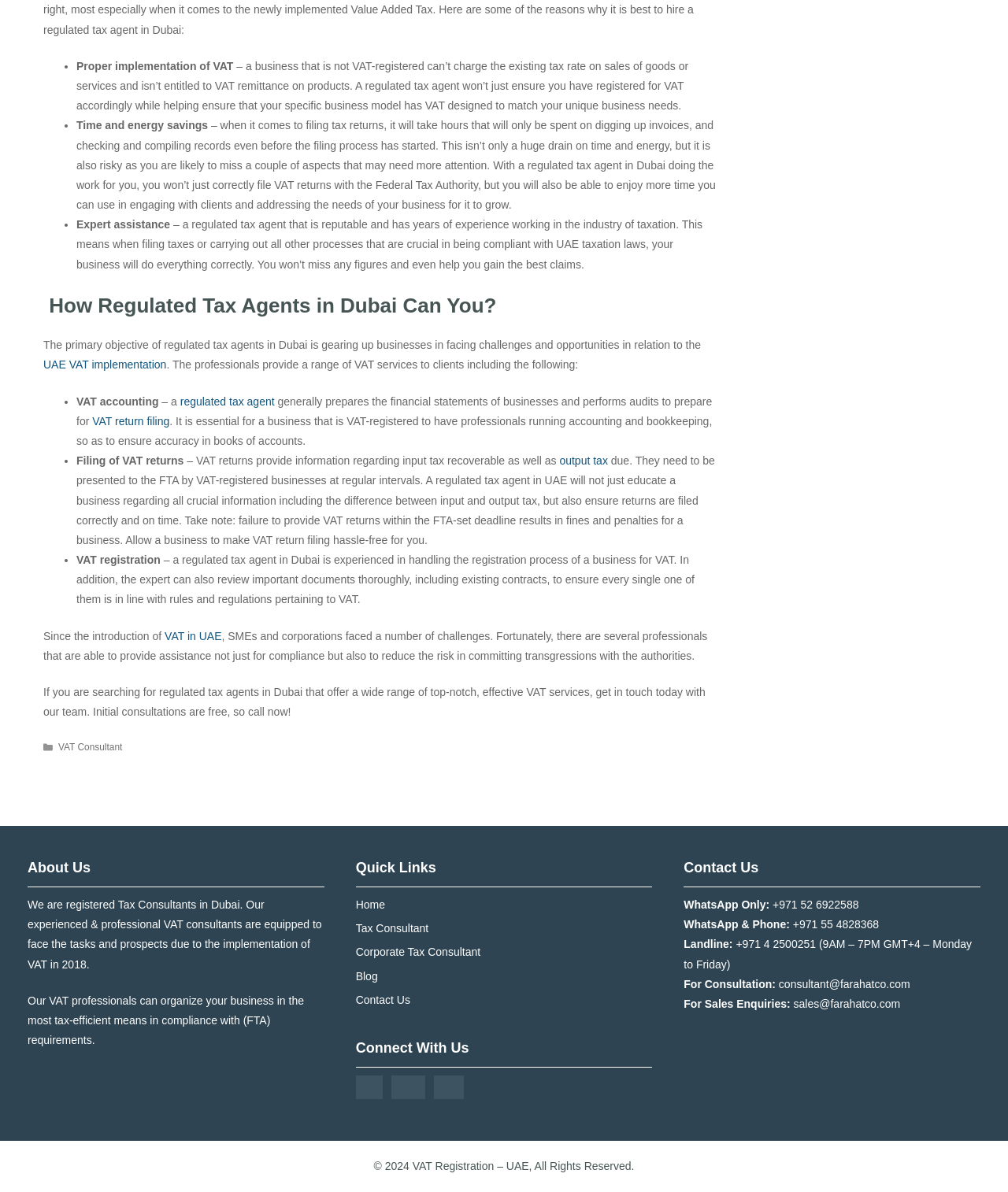Kindly provide the bounding box coordinates of the section you need to click on to fulfill the given instruction: "Follow on LinkedIn".

[0.43, 0.902, 0.46, 0.922]